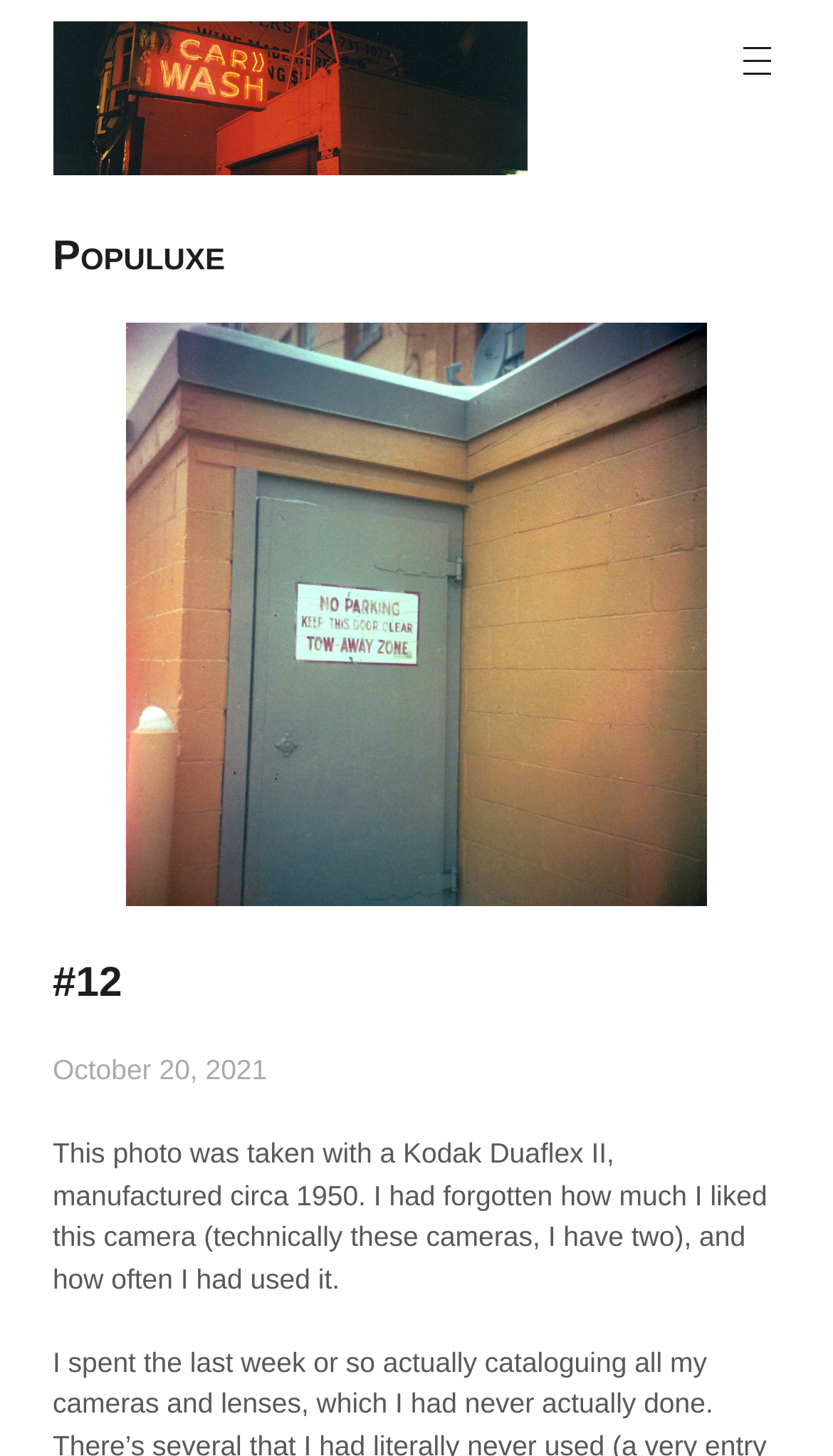What type of camera is mentioned?
Make sure to answer the question with a detailed and comprehensive explanation.

The camera type is mentioned in the text 'This photo was taken with a Kodak Duaflex II, manufactured circa 1950.' which is located in the StaticText element.